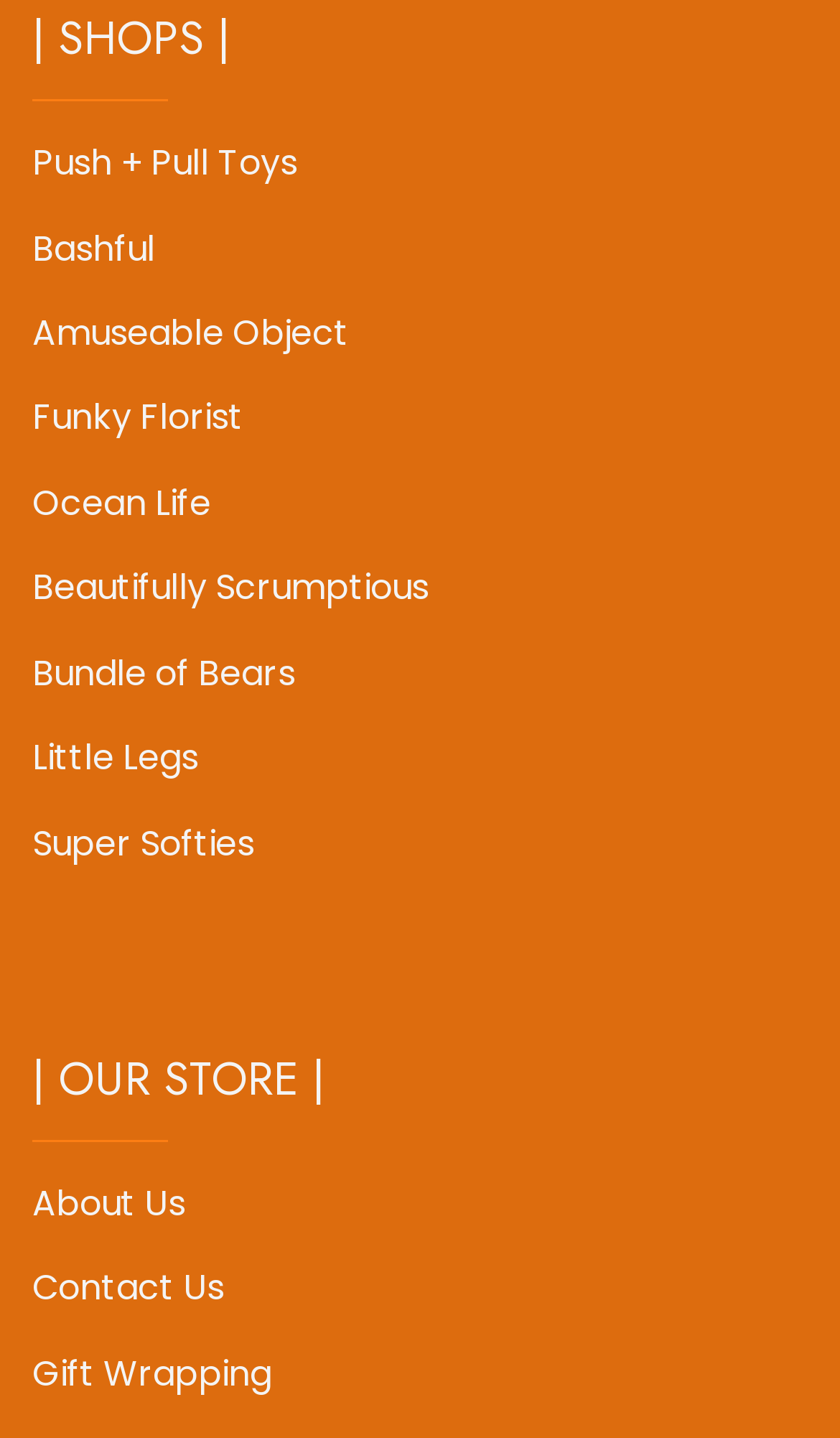What is the vertical position of 'Ocean Life' relative to 'Push + Pull Toys'?
Please use the image to deliver a detailed and complete answer.

I compared the y1 and y2 coordinates of the link elements 'Ocean Life' and 'Push + Pull Toys' and found that 'Ocean Life' has larger y1 and y2 values, indicating it's located below 'Push + Pull Toys'.